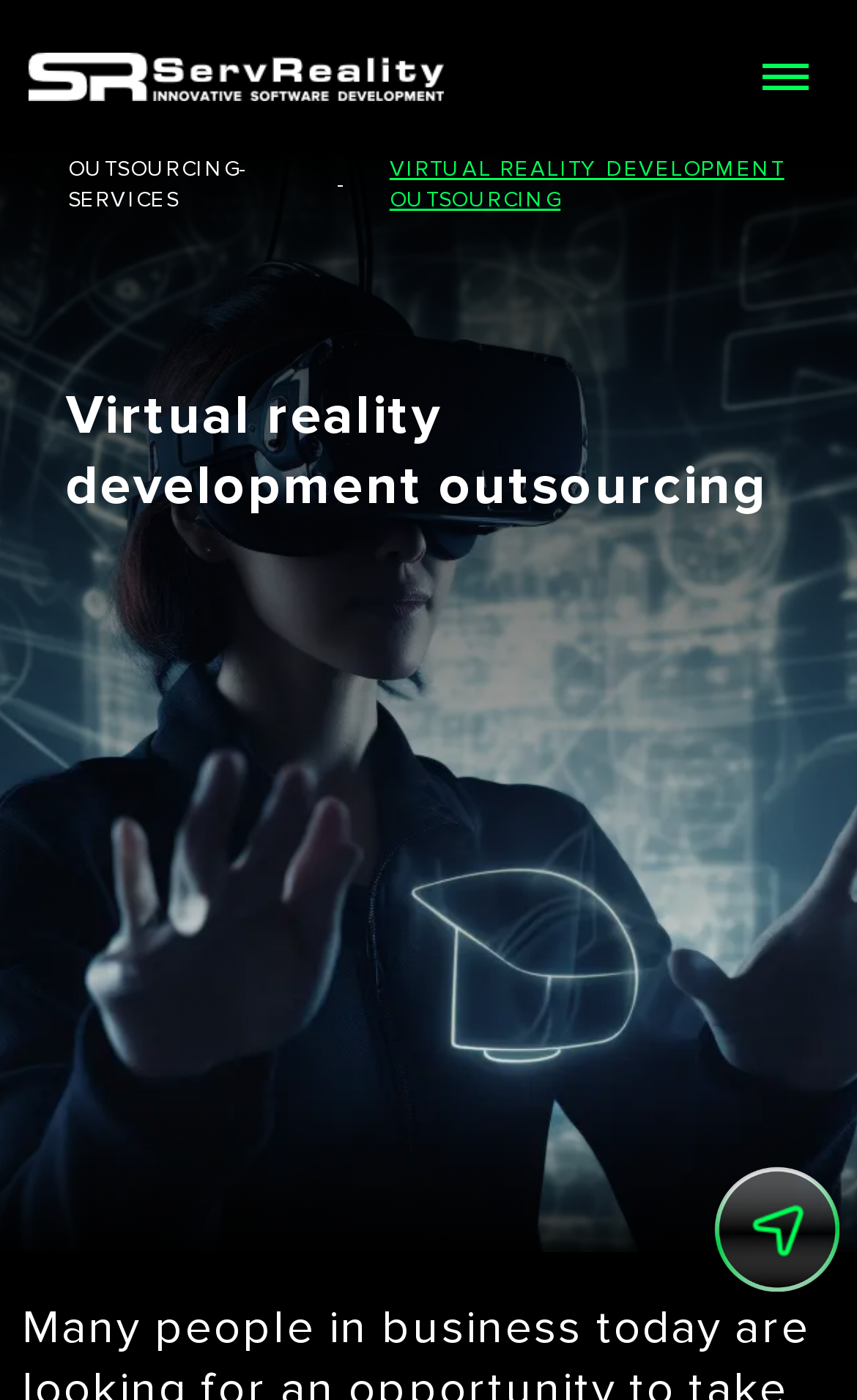From the details in the image, provide a thorough response to the question: What is the main service offered?

The main service offered by the company is virtual reality development outsourcing, which is indicated by the heading and the image on the webpage.